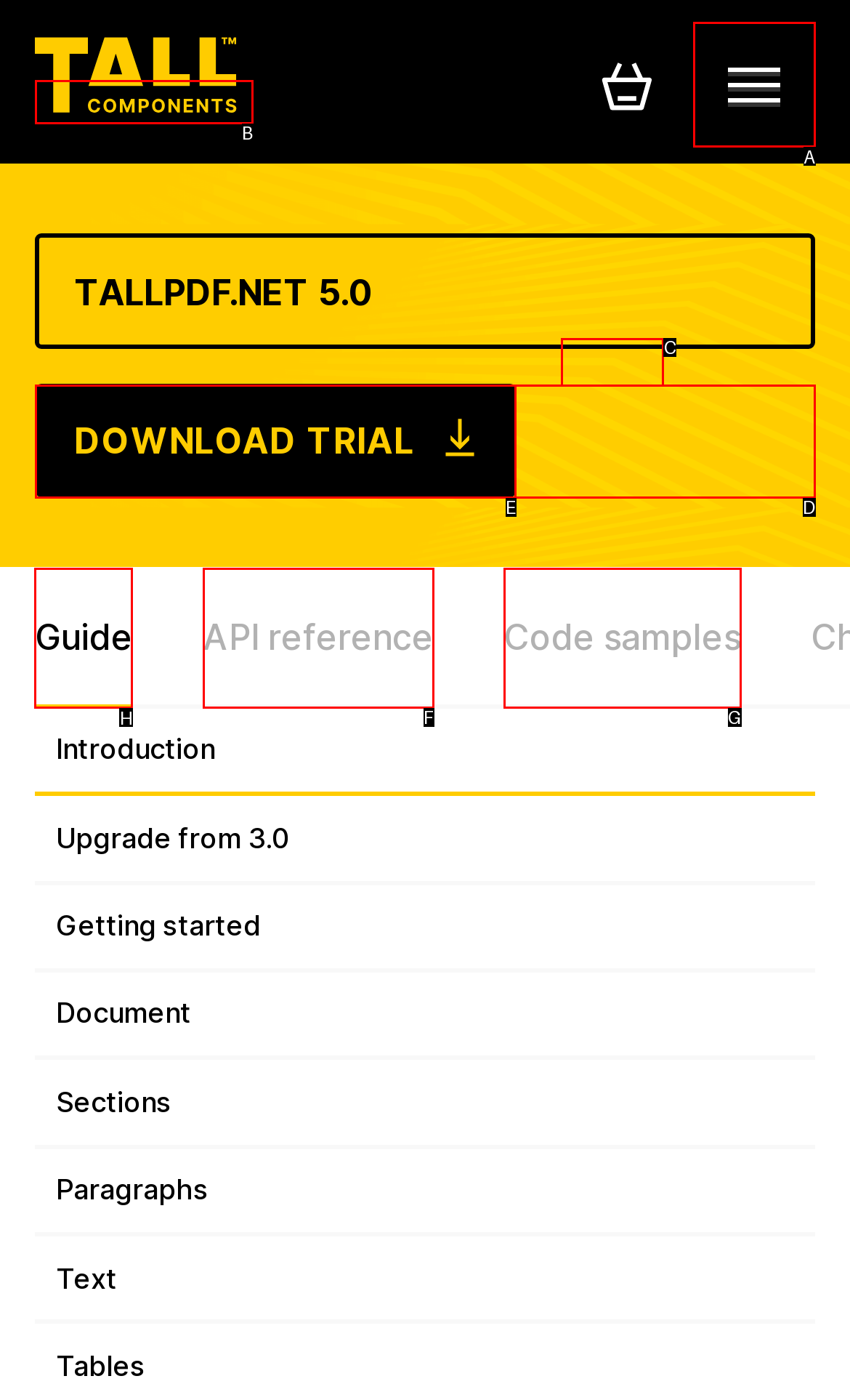Identify the correct UI element to click on to achieve the following task: View the guide Respond with the corresponding letter from the given choices.

H